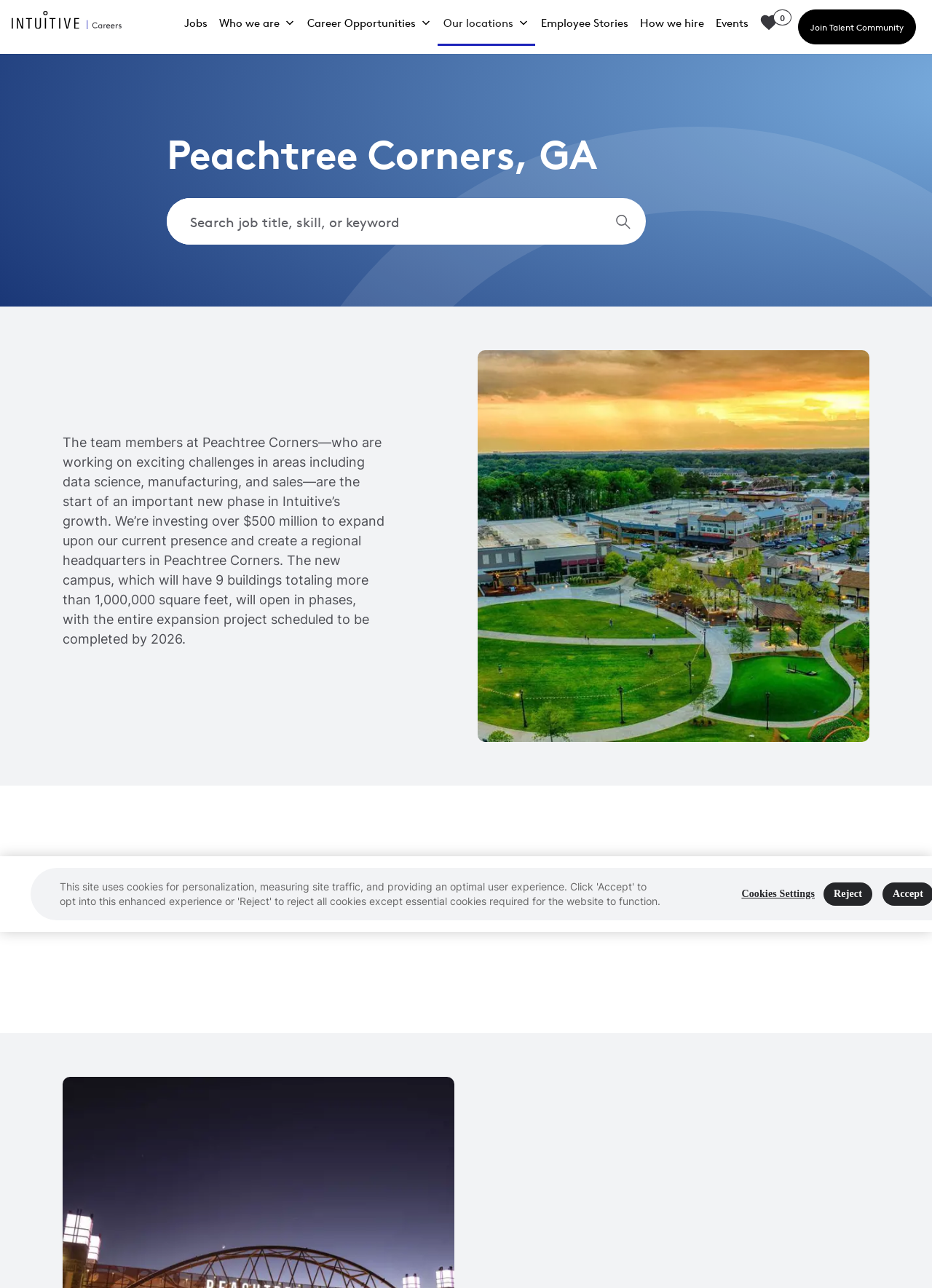What is the expected completion year of the expansion project?
Deliver a detailed and extensive answer to the question.

I found the answer by reading the text on the webpage, which states that '...the entire expansion project scheduled to be completed by 2026'.